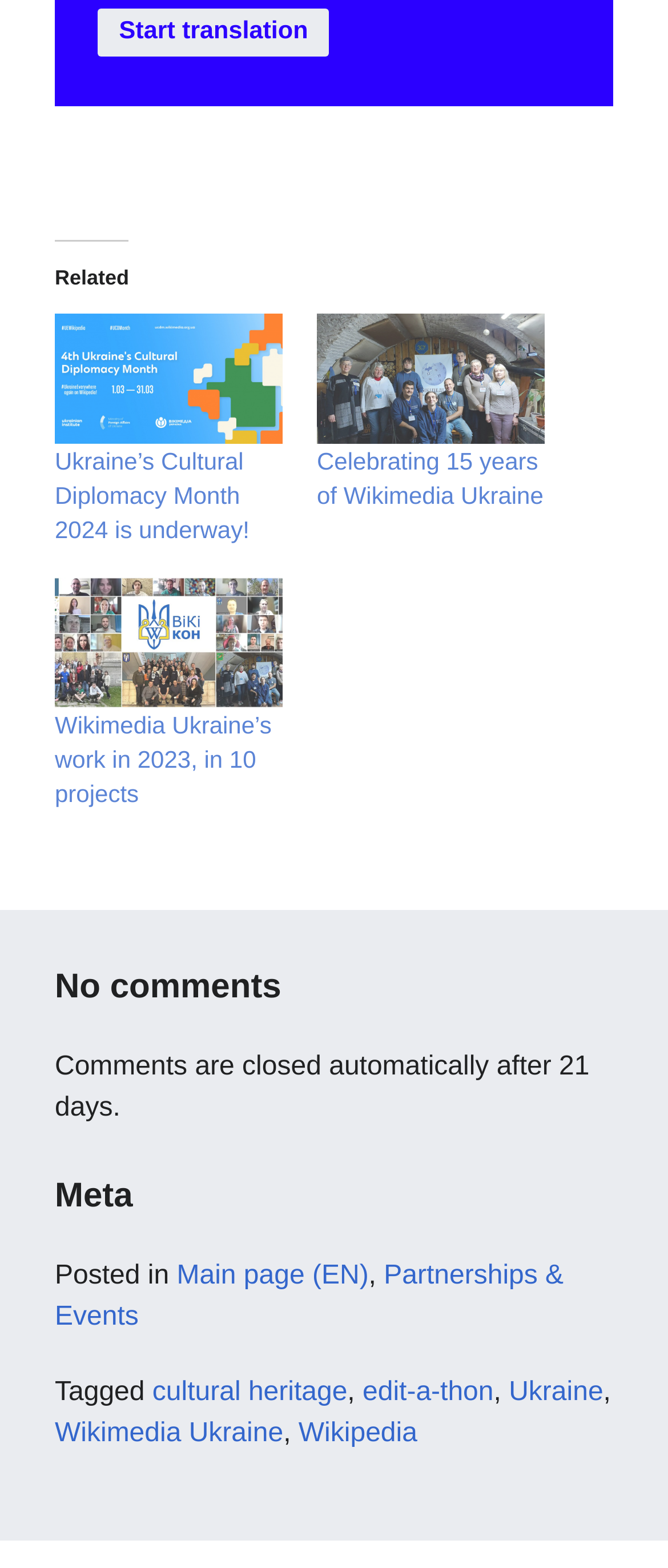Please specify the coordinates of the bounding box for the element that should be clicked to carry out this instruction: "Go to the main page". The coordinates must be four float numbers between 0 and 1, formatted as [left, top, right, bottom].

[0.265, 0.804, 0.552, 0.823]